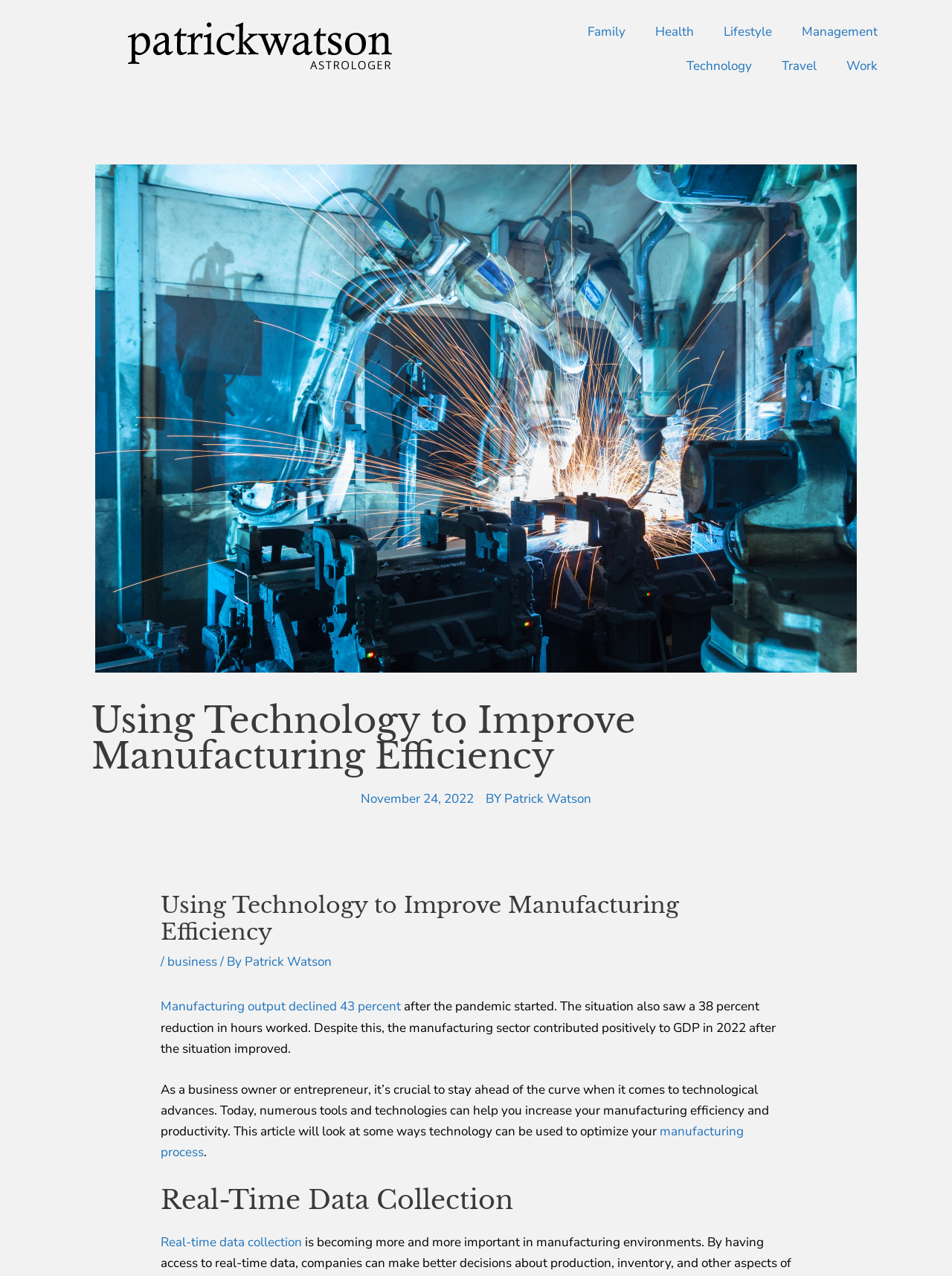Please mark the clickable region by giving the bounding box coordinates needed to complete this instruction: "View the article posted on November 24, 2022".

[0.379, 0.618, 0.498, 0.634]